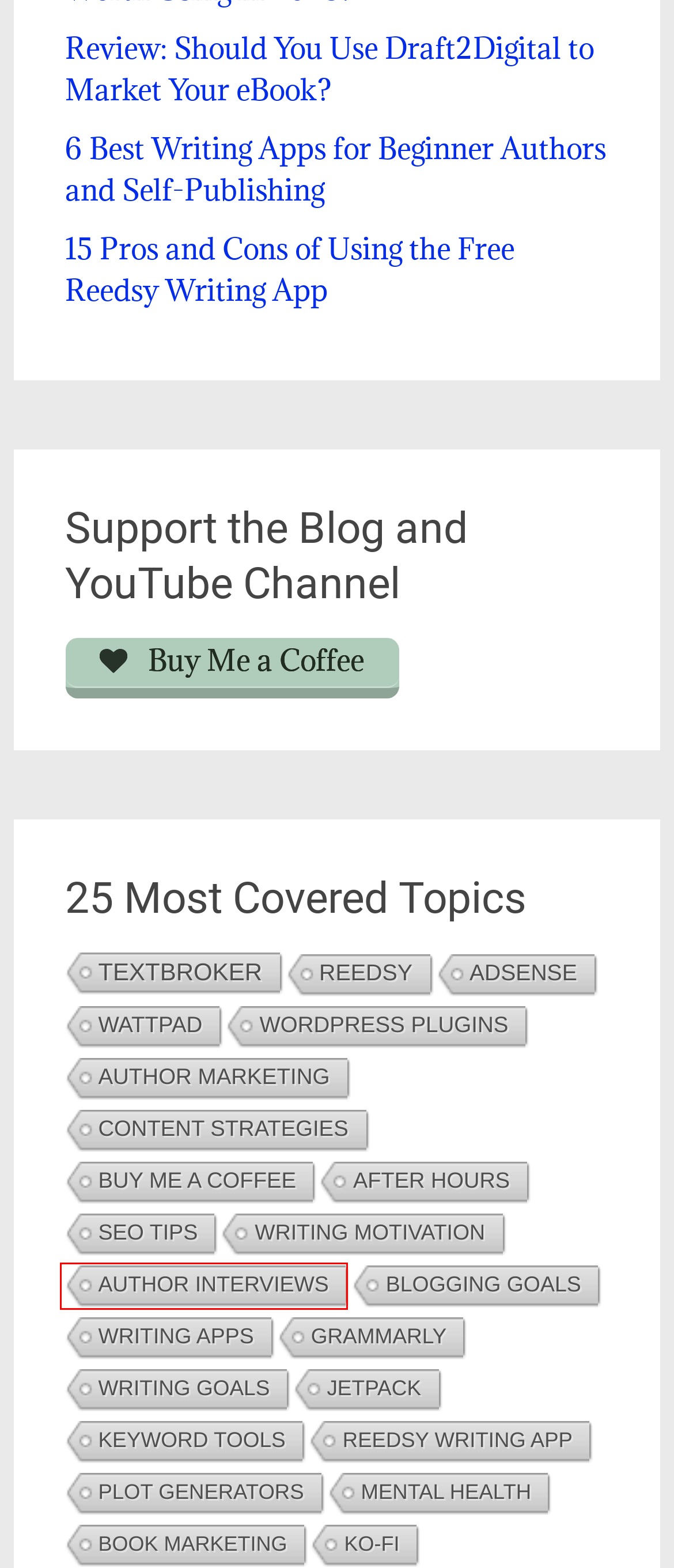You have a screenshot of a webpage with a red bounding box highlighting a UI element. Your task is to select the best webpage description that corresponds to the new webpage after clicking the element. Here are the descriptions:
A. After Hours Archives - WriterSanctuary
B. Writing Motivation Archives - WriterSanctuary
C. Blogging Goals Archives - WriterSanctuary
D. Author Interviews Archives - WriterSanctuary
E. Grammarly Archives - WriterSanctuary
F. Jetpack Archives - WriterSanctuary
G. Review: Should You Use Draft2Digital to Market Your eBook?
H. Wattpad Archives - WriterSanctuary

D